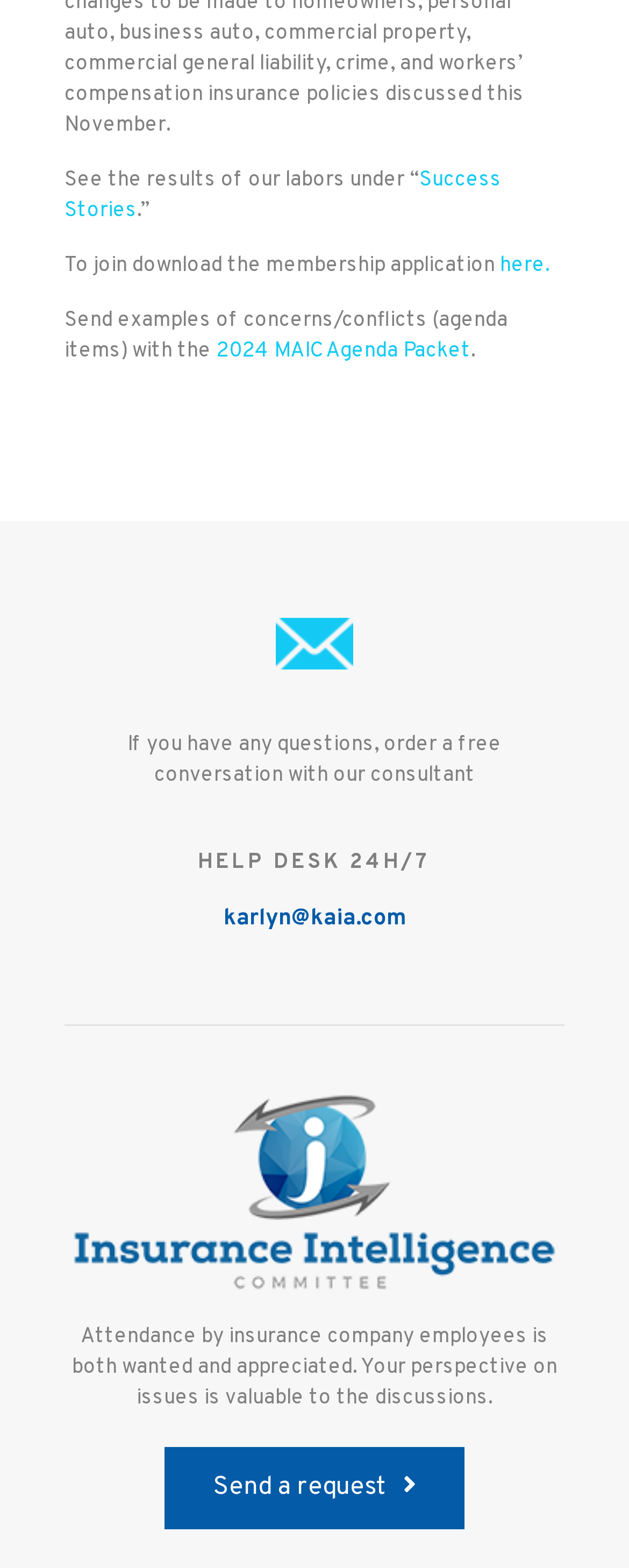What is the name of the help desk?
Provide a one-word or short-phrase answer based on the image.

HELP DESK 24H/7